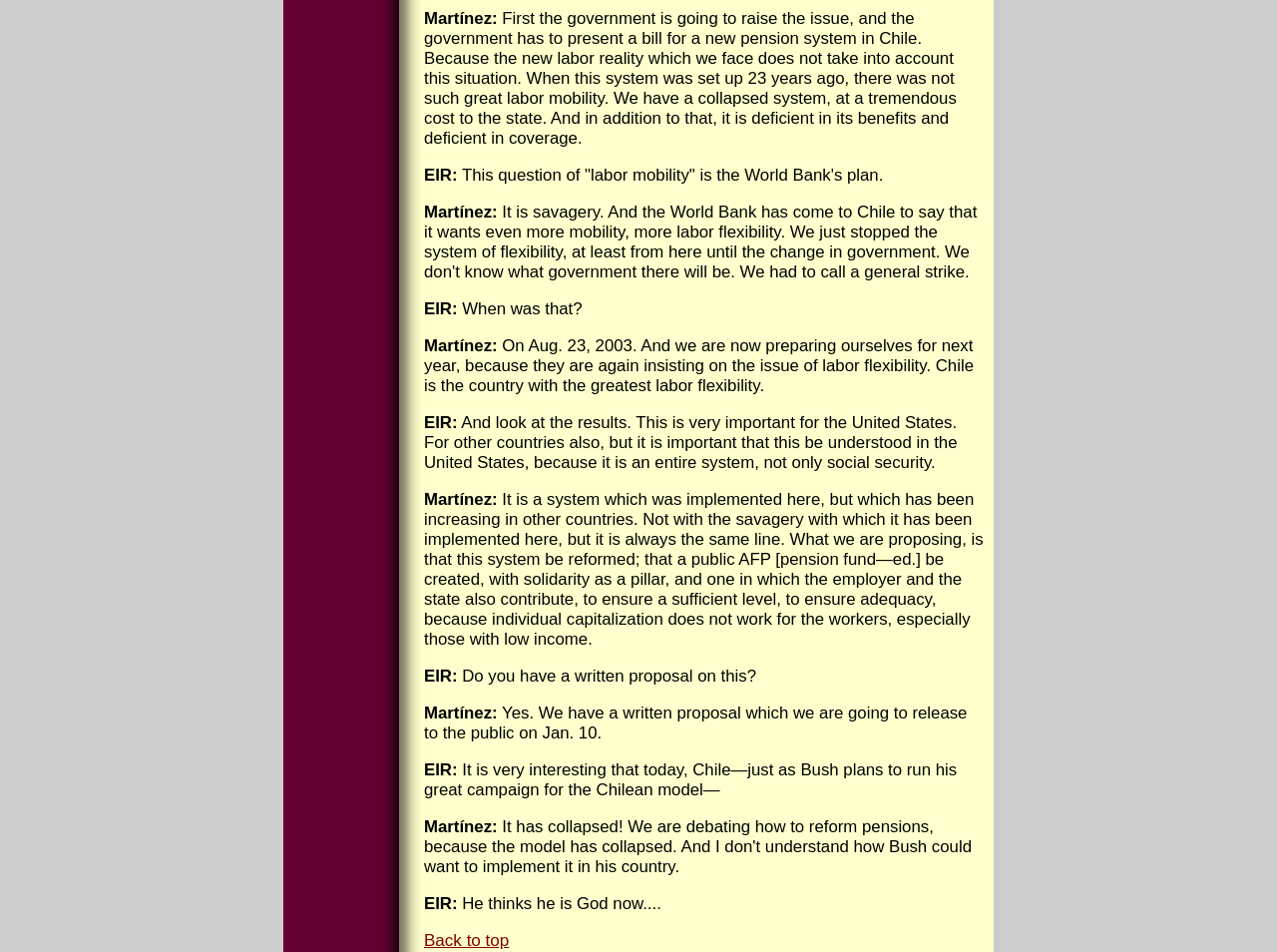When was the pension system set up in Chile?
Answer the question with a detailed explanation, including all necessary information.

According to the text, Martínez mentions that the pension system was set up 23 years ago, which is mentioned in the context of discussing the need for reform.